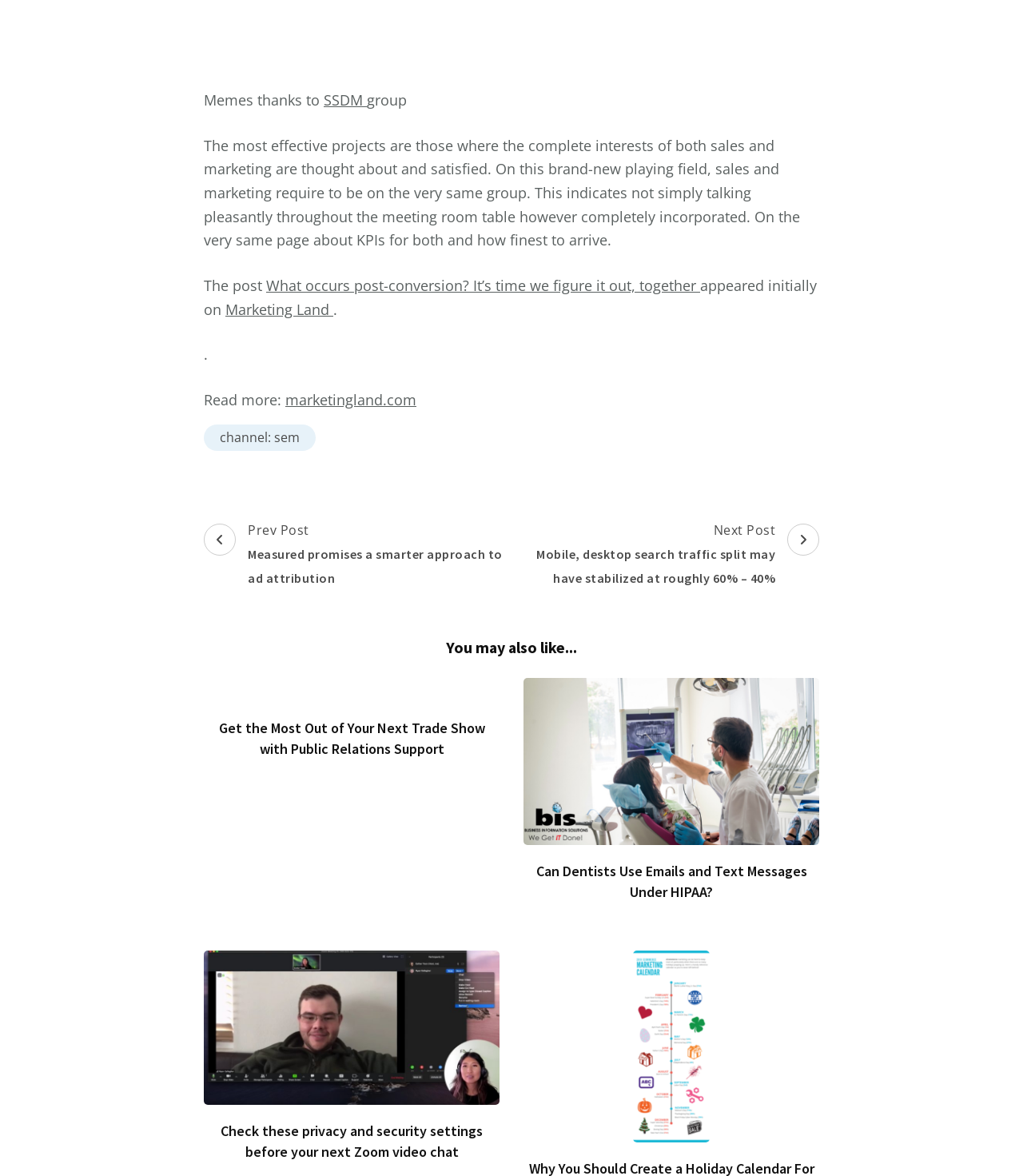Determine the bounding box coordinates of the area to click in order to meet this instruction: "Explore the article about getting the most out of your next trade show".

[0.214, 0.611, 0.474, 0.645]